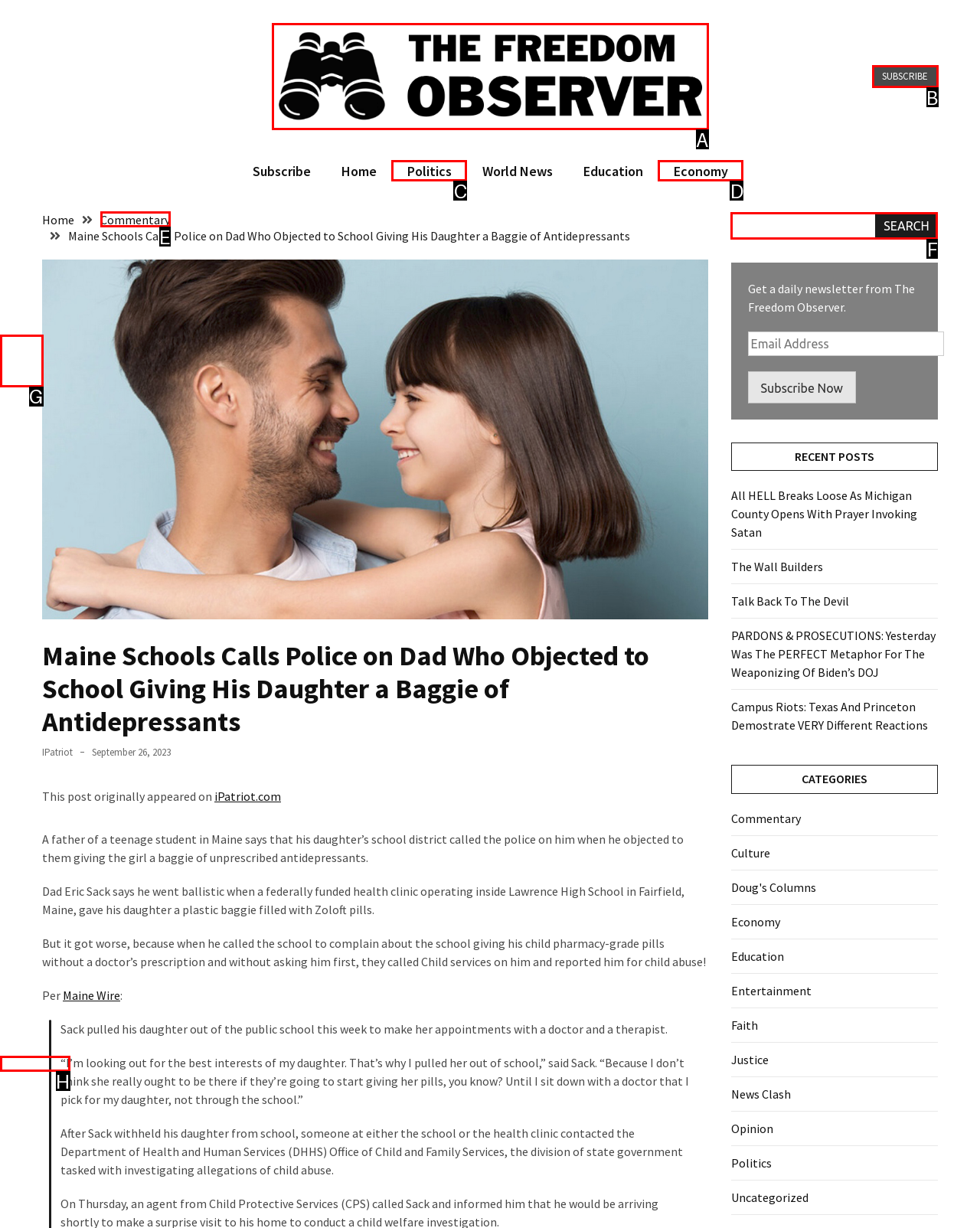Pick the option that should be clicked to perform the following task: Search for a topic
Answer with the letter of the selected option from the available choices.

F